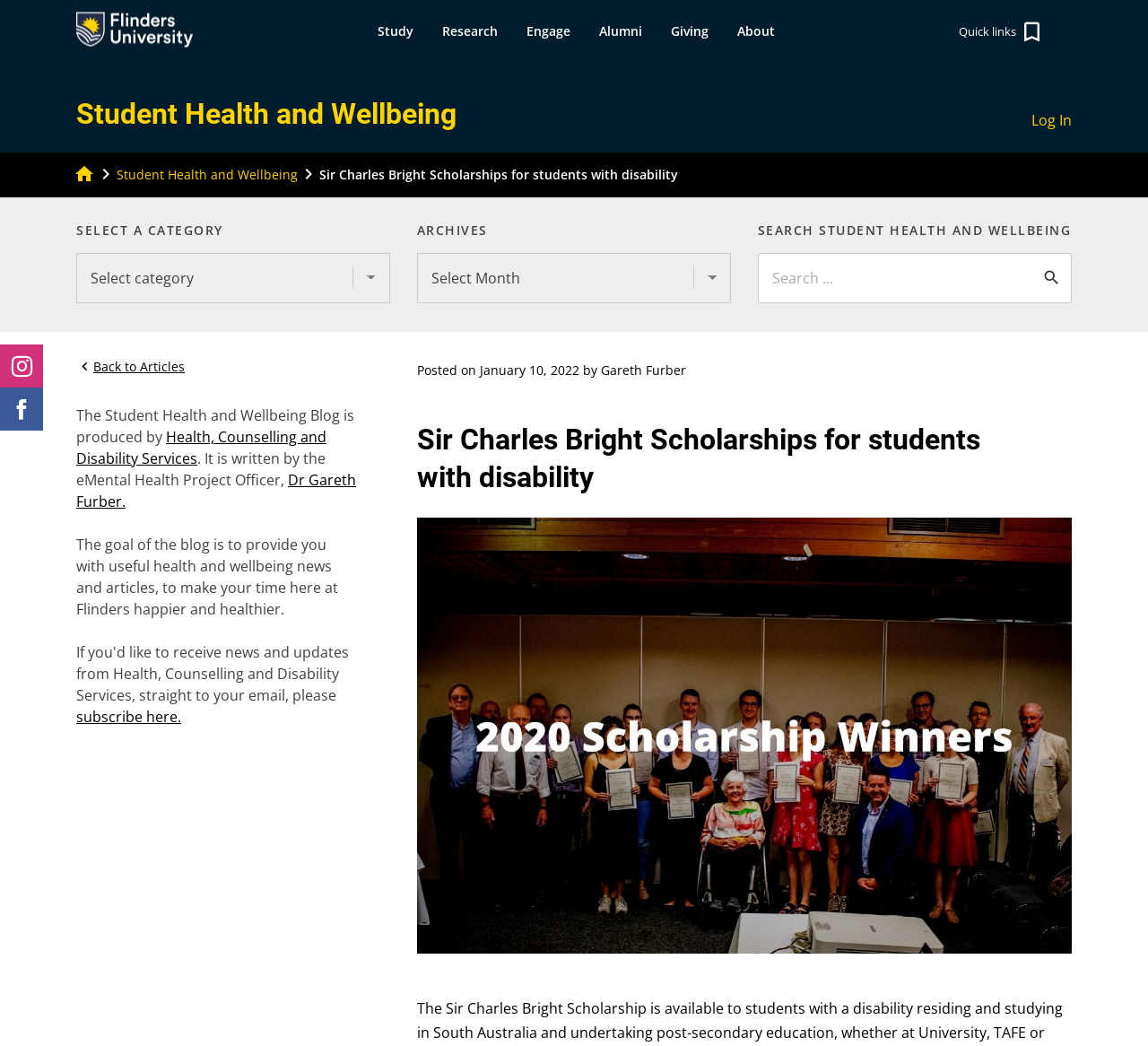Please indicate the bounding box coordinates of the element's region to be clicked to achieve the instruction: "Select a category from the dropdown menu". Provide the coordinates as four float numbers between 0 and 1, i.e., [left, top, right, bottom].

[0.066, 0.242, 0.34, 0.29]